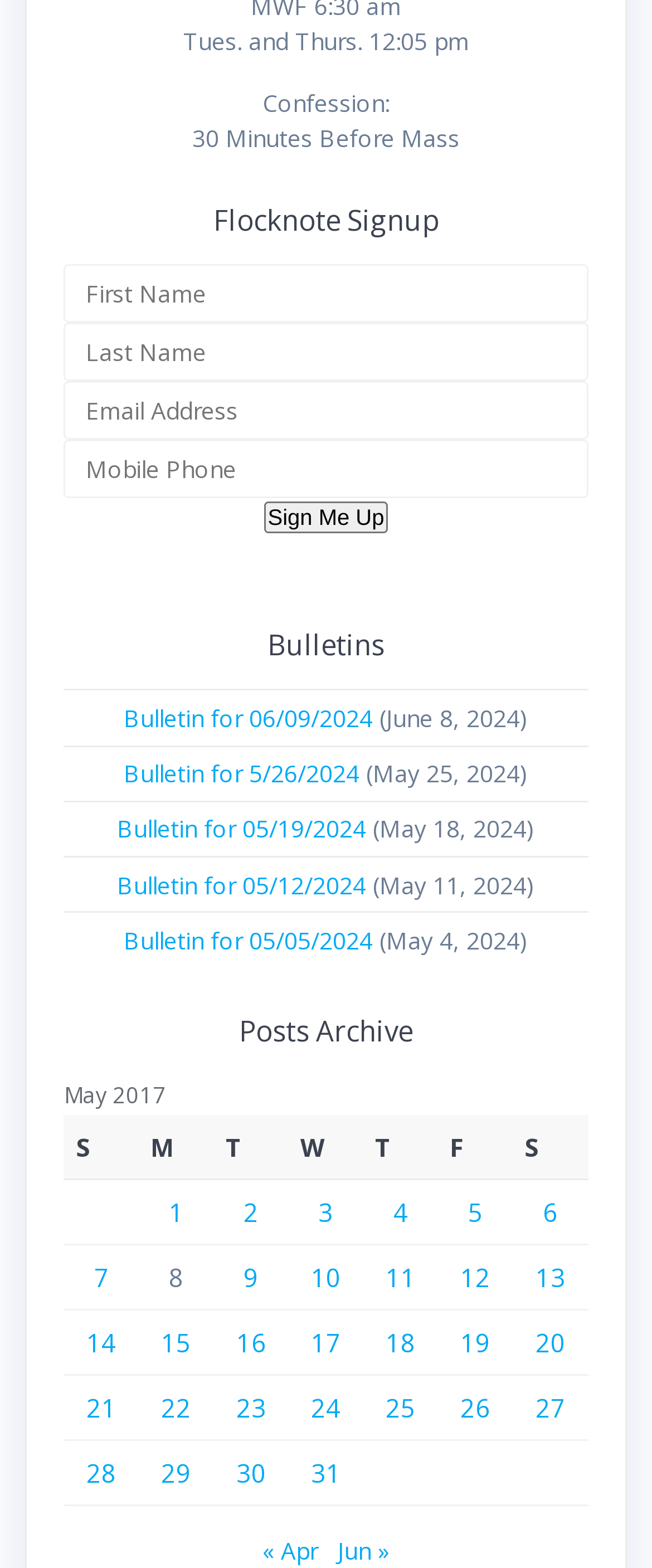How many columns are in the table under 'Posts Archive'?
Look at the screenshot and respond with one word or a short phrase.

7